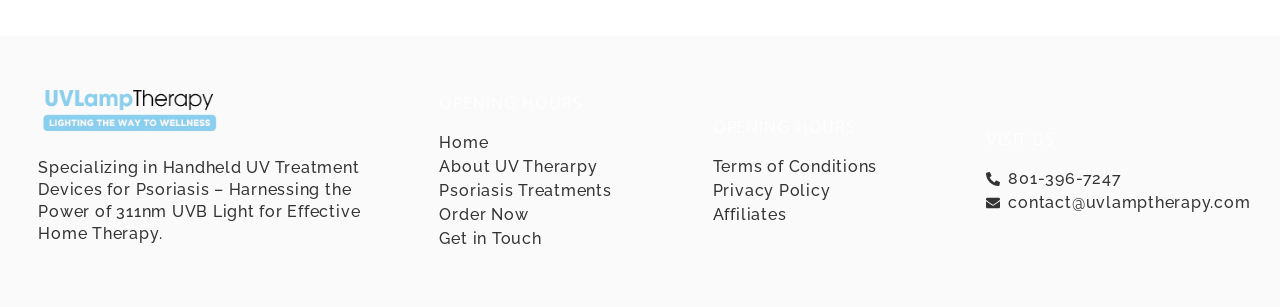Find the bounding box of the UI element described as follows: "Affiliates".

[0.557, 0.665, 0.723, 0.737]